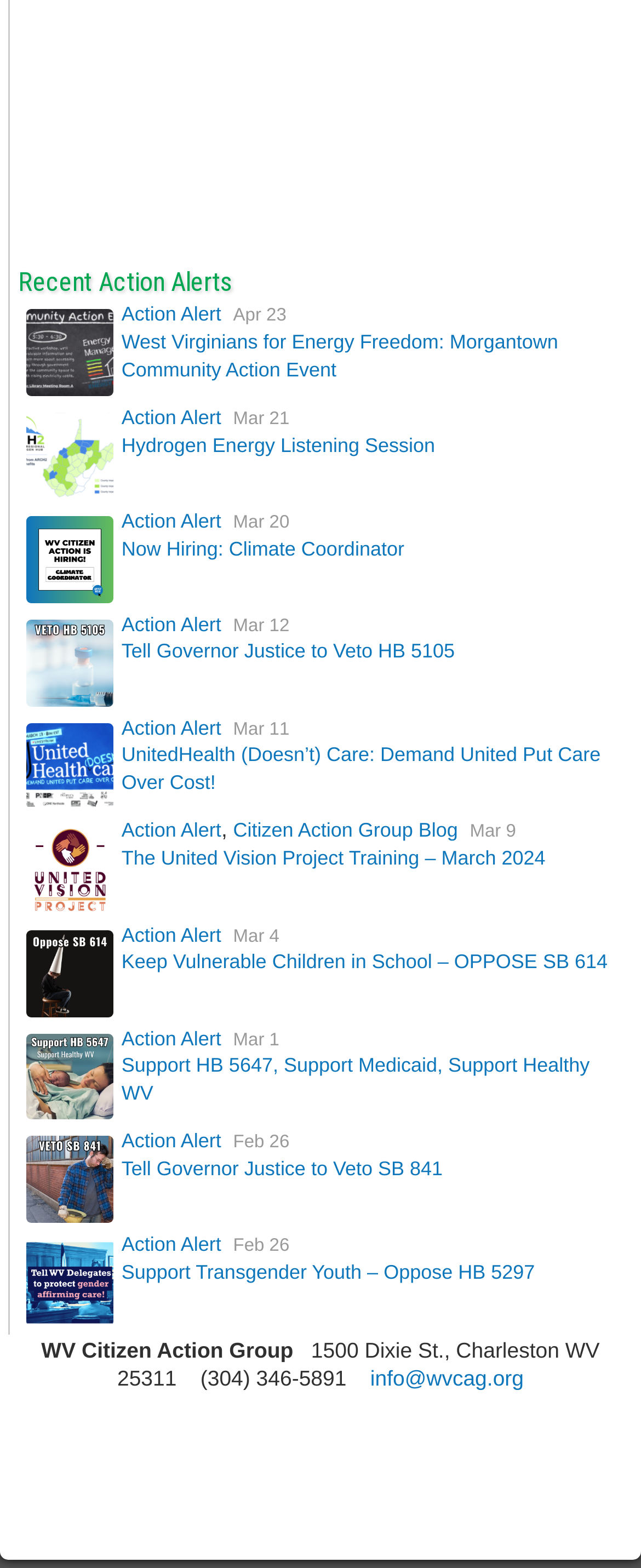Answer briefly with one word or phrase:
How many action alerts are listed on the webpage?

14